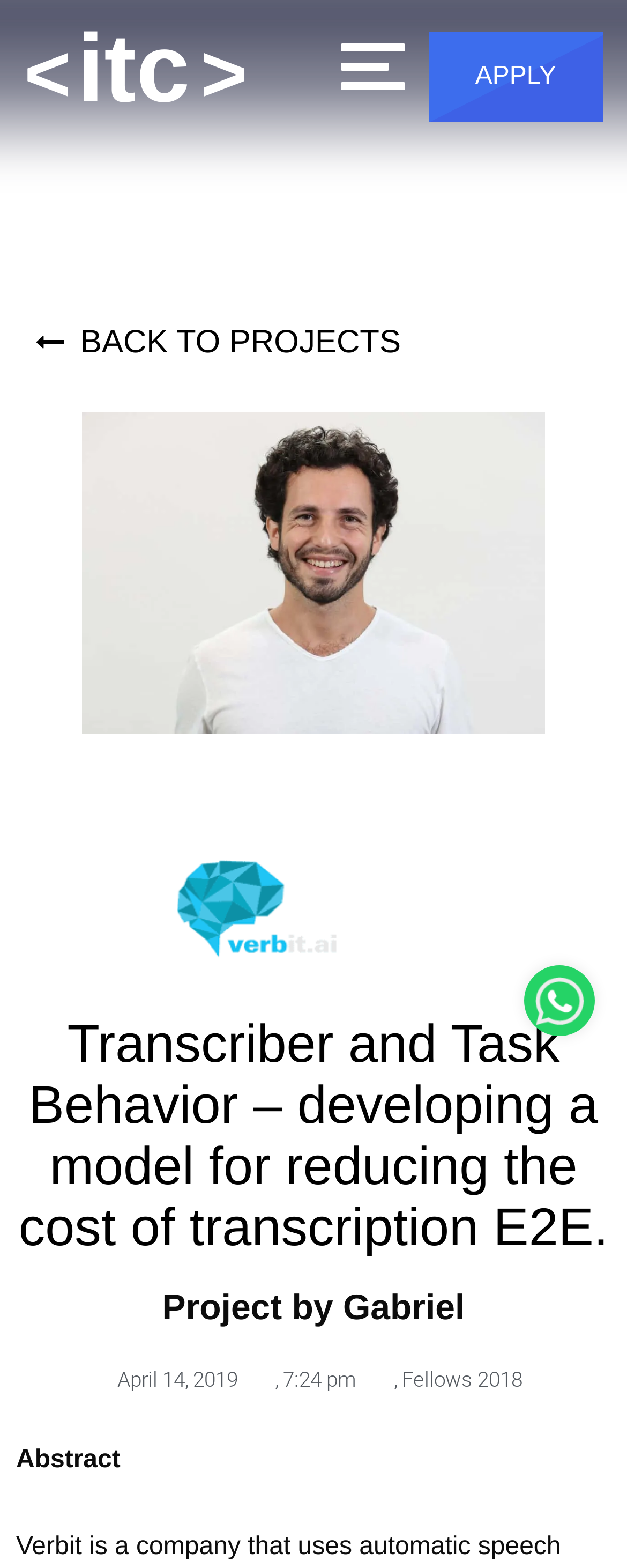Please locate and retrieve the main header text of the webpage.

Transcriber and Task Behavior – developing a model for reducing the cost of transcription E2E.